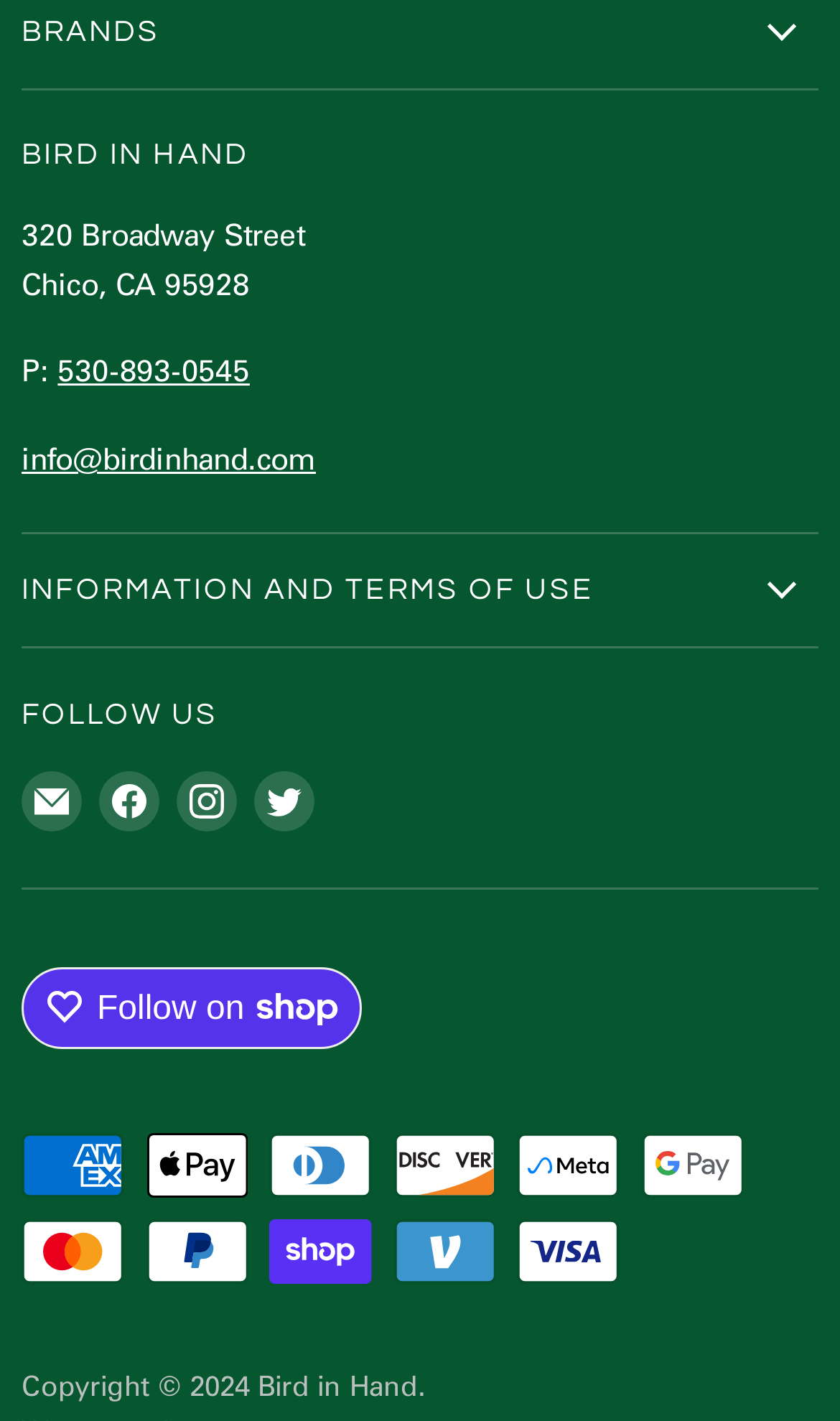What social media platforms can you find the store on?
Please give a detailed and elaborate answer to the question based on the image.

The social media platforms that the store is on can be found in the links with the text 'Find us on E-mail', 'Find us on Facebook', 'Find us on Instagram', and 'Find us on Twitter' which are located in the 'FOLLOW US' section.